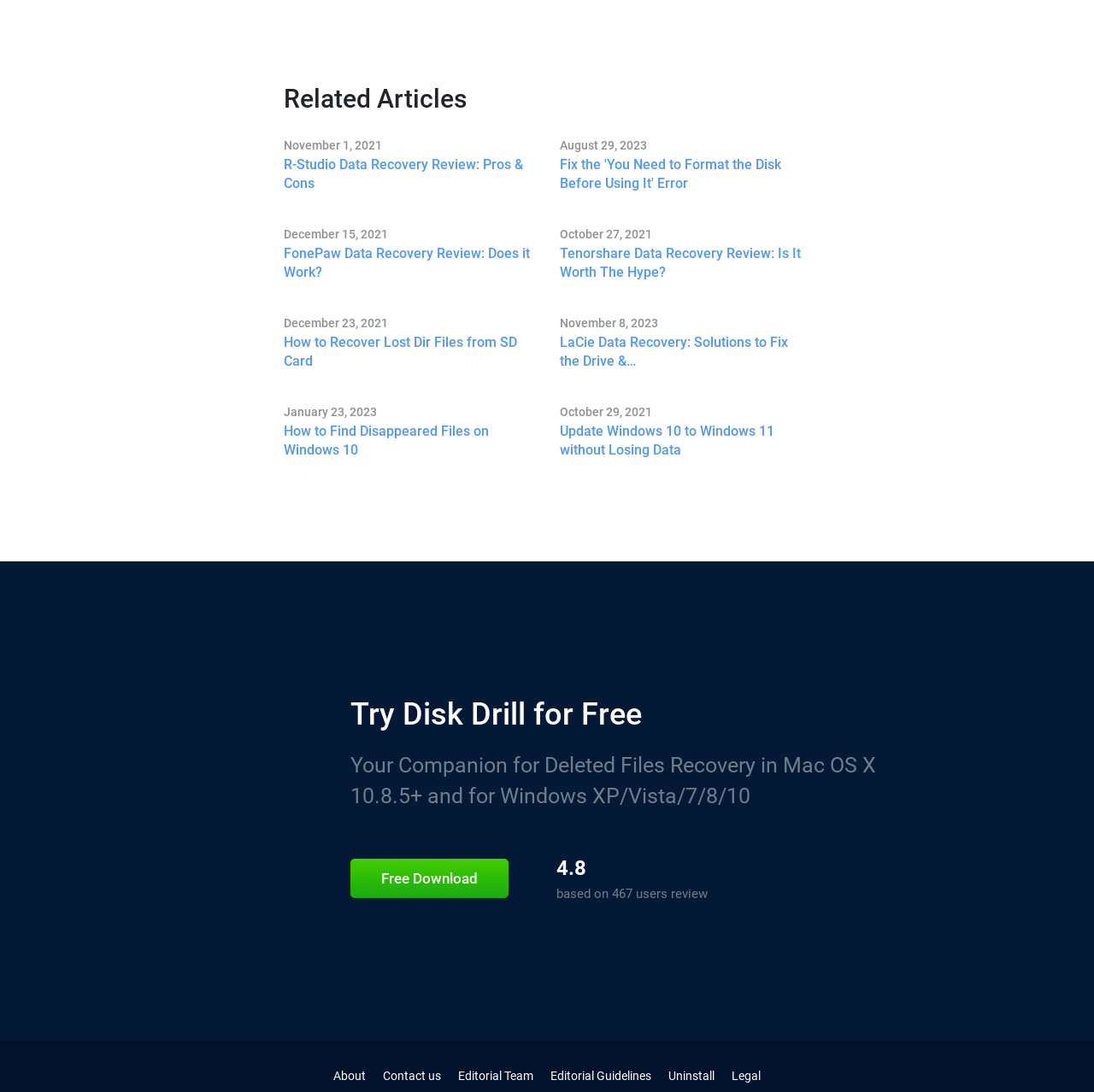Find the bounding box coordinates of the UI element according to this description: "Legal".

[0.669, 0.979, 0.695, 0.991]